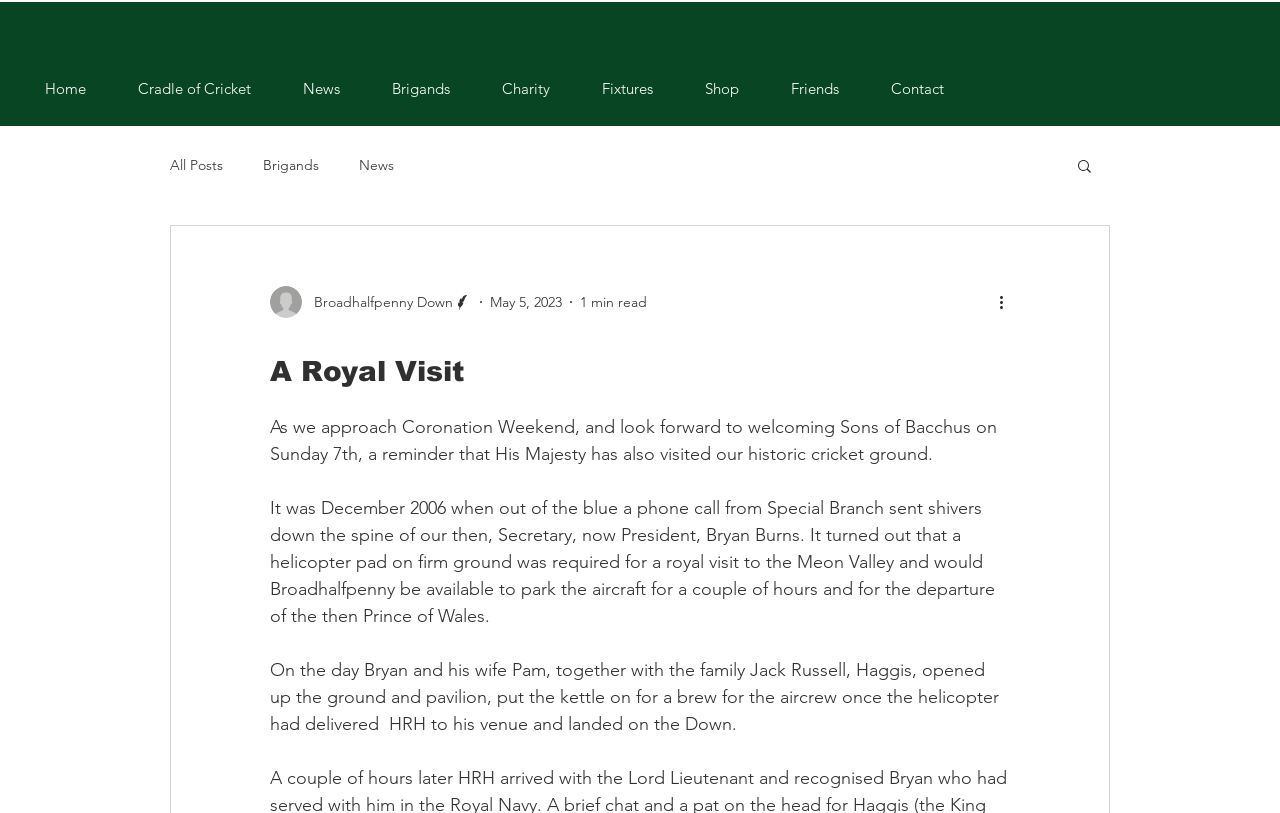Please identify the bounding box coordinates of where to click in order to follow the instruction: "view all posts".

[0.133, 0.192, 0.174, 0.214]